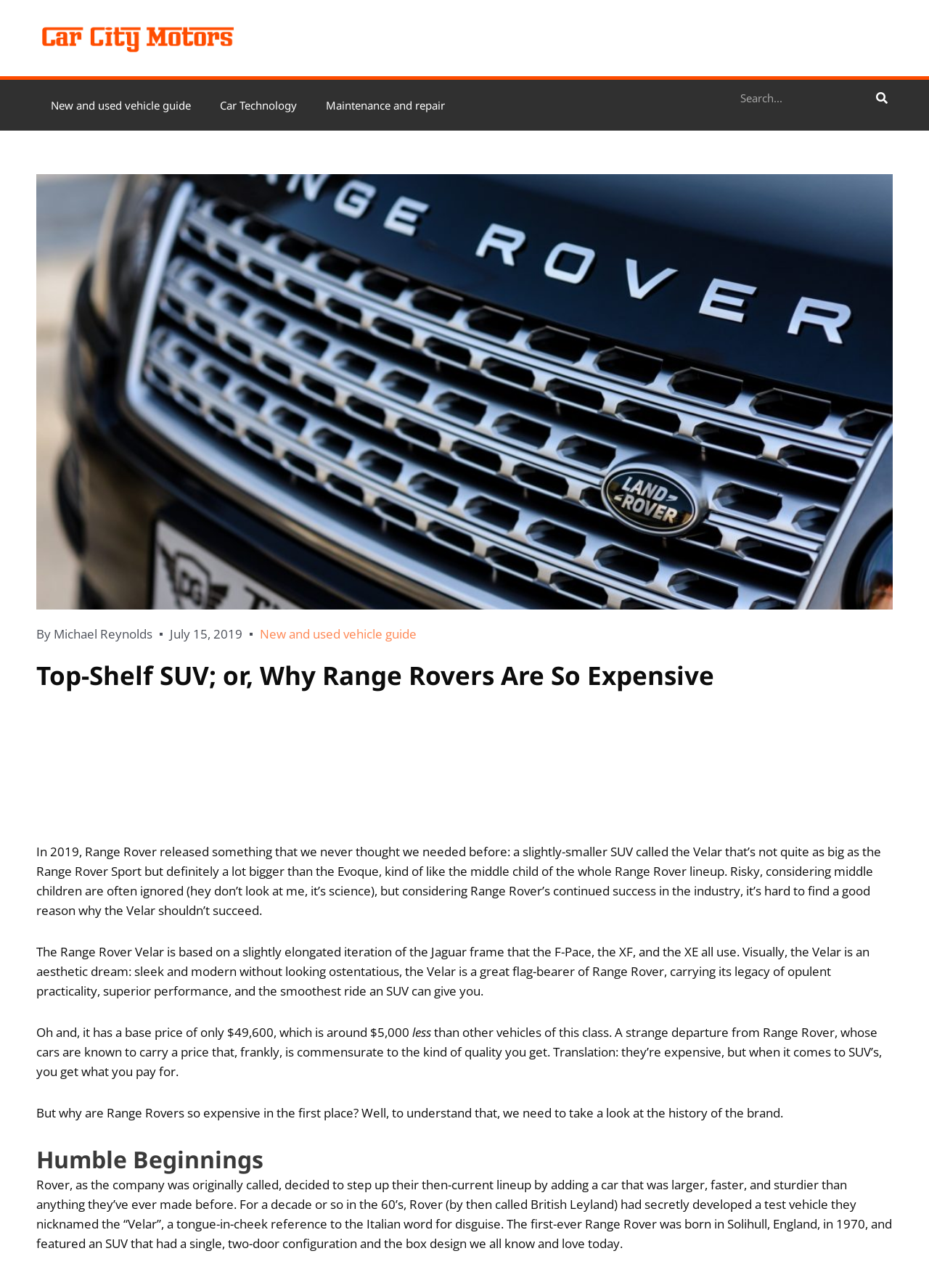Answer succinctly with a single word or phrase:
What is the base price of the Range Rover Velar?

$49,600